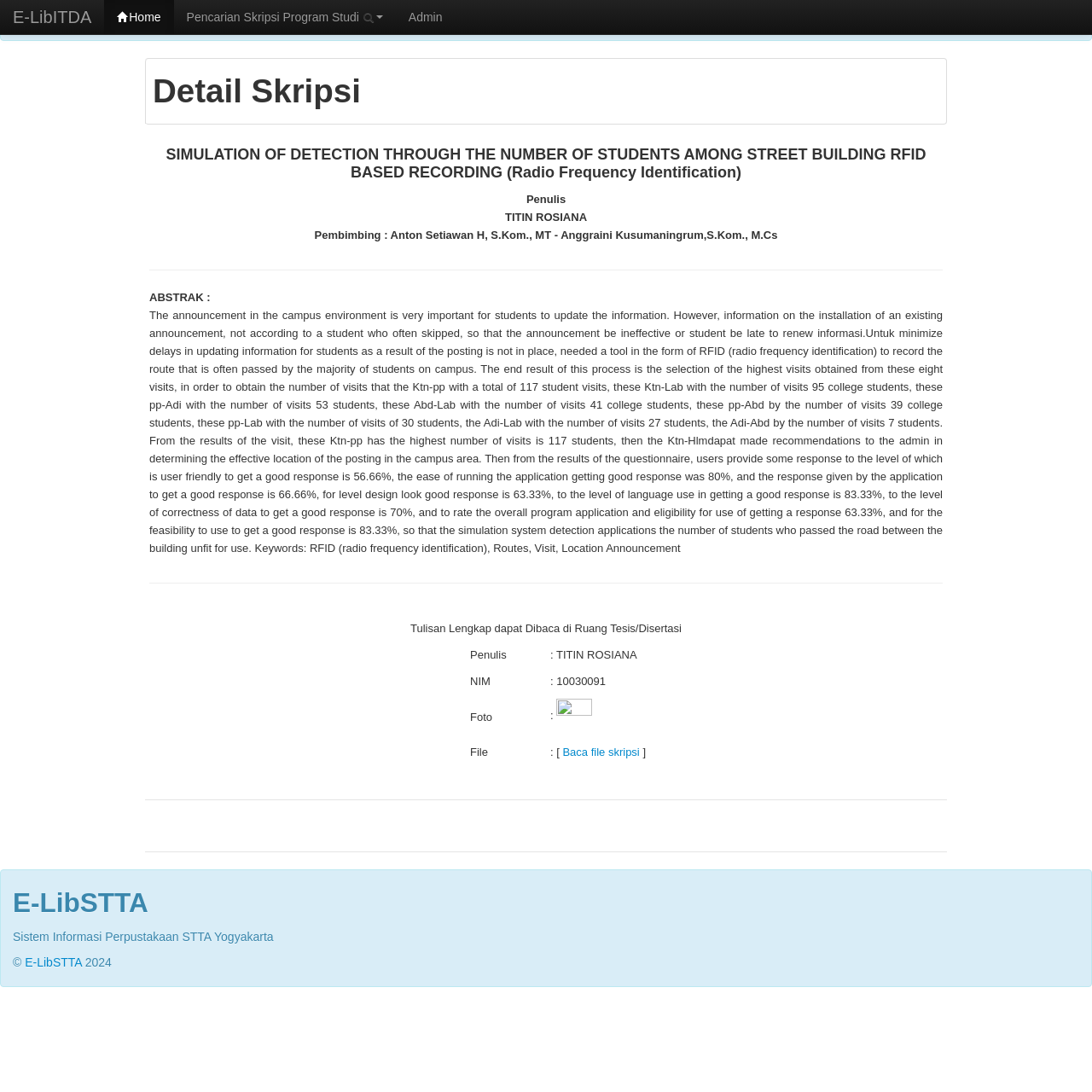What is the title of the thesis?
Refer to the screenshot and answer in one word or phrase.

SIMULATION OF DETECTION THROUGH THE NUMBER OF STUDENTS AMONG STREET BUILDING RFID BASED RECORDING